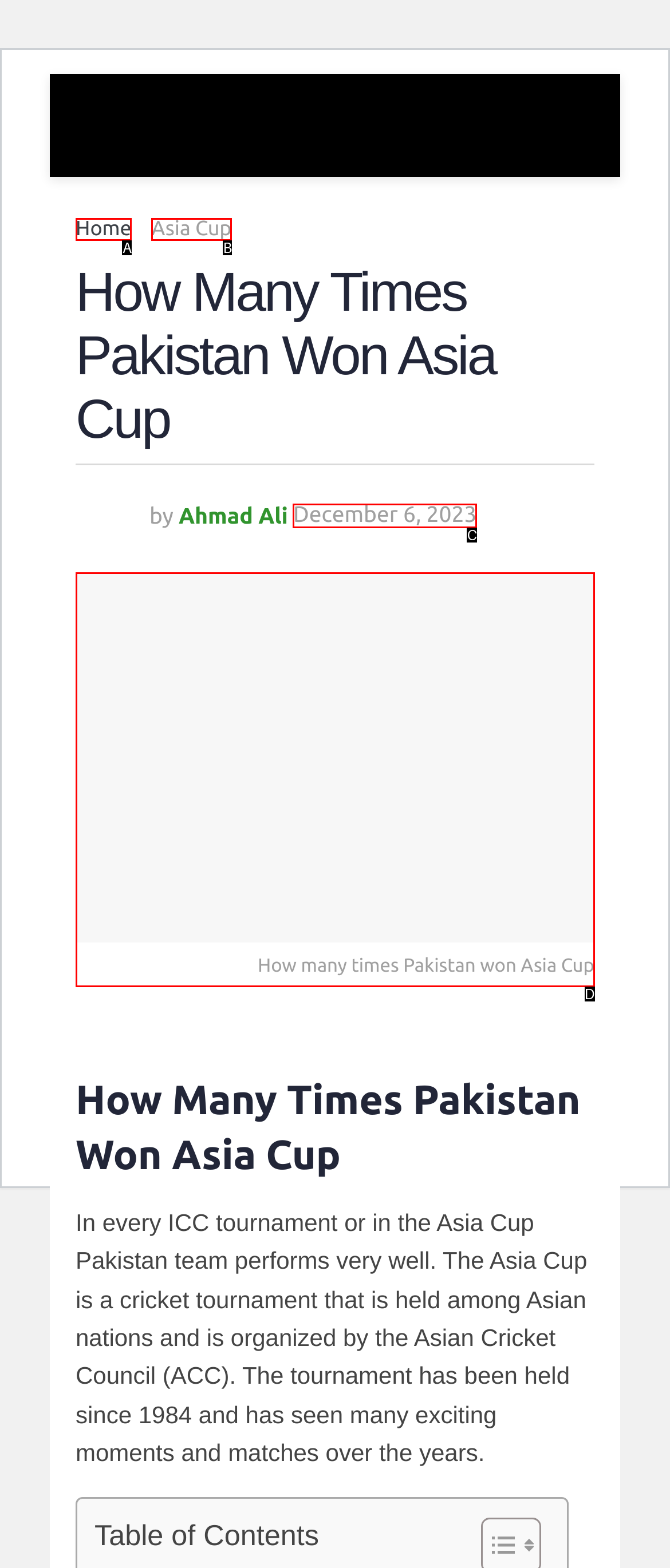Select the HTML element that corresponds to the description: December 6, 2023. Answer with the letter of the matching option directly from the choices given.

C